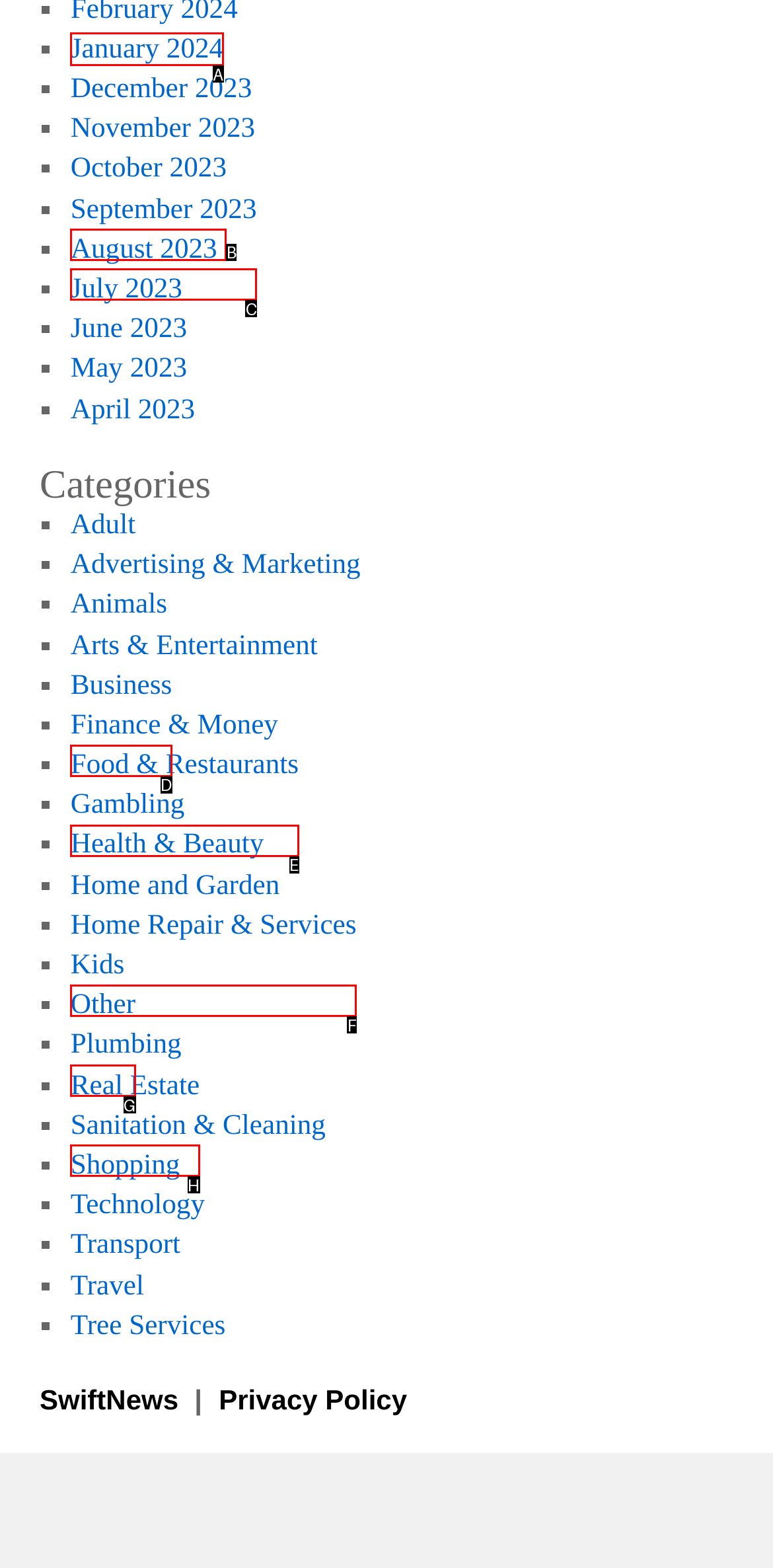Find the correct option to complete this instruction: View January 2024. Reply with the corresponding letter.

A